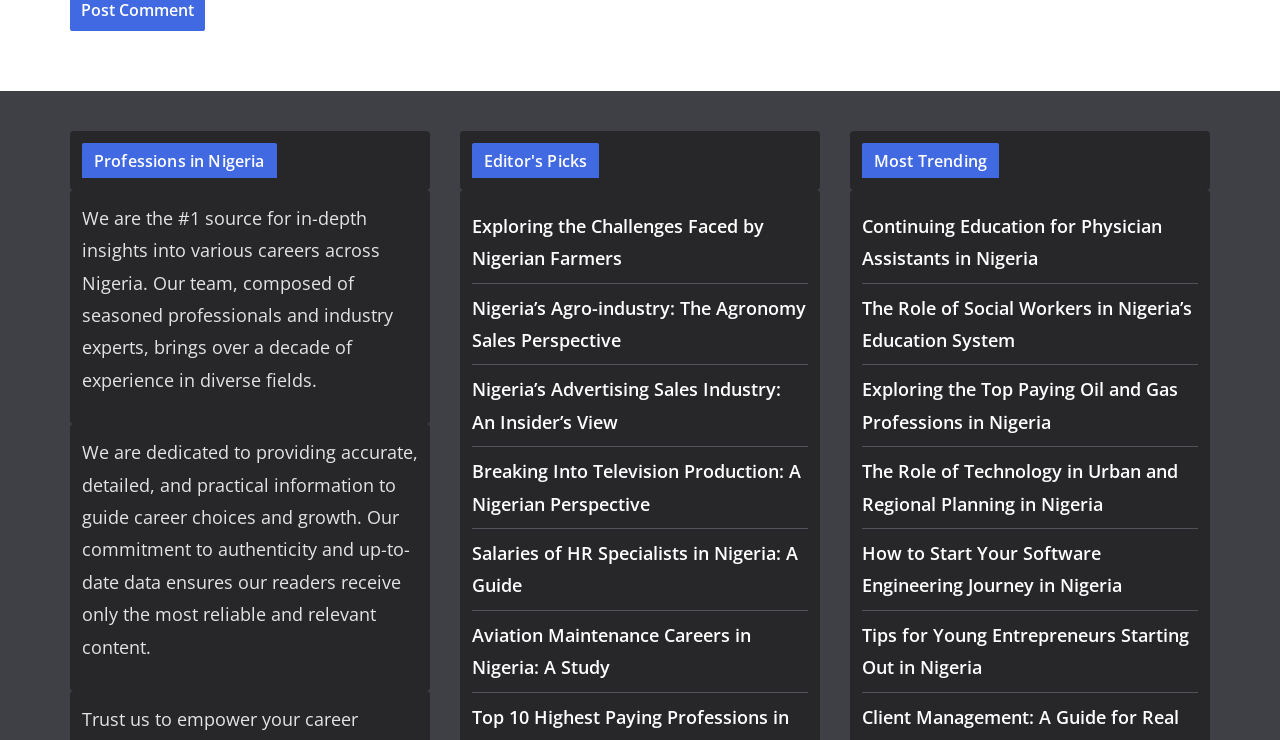What is the second heading on the webpage?
Examine the image and give a concise answer in one word or a short phrase.

Editor's Picks